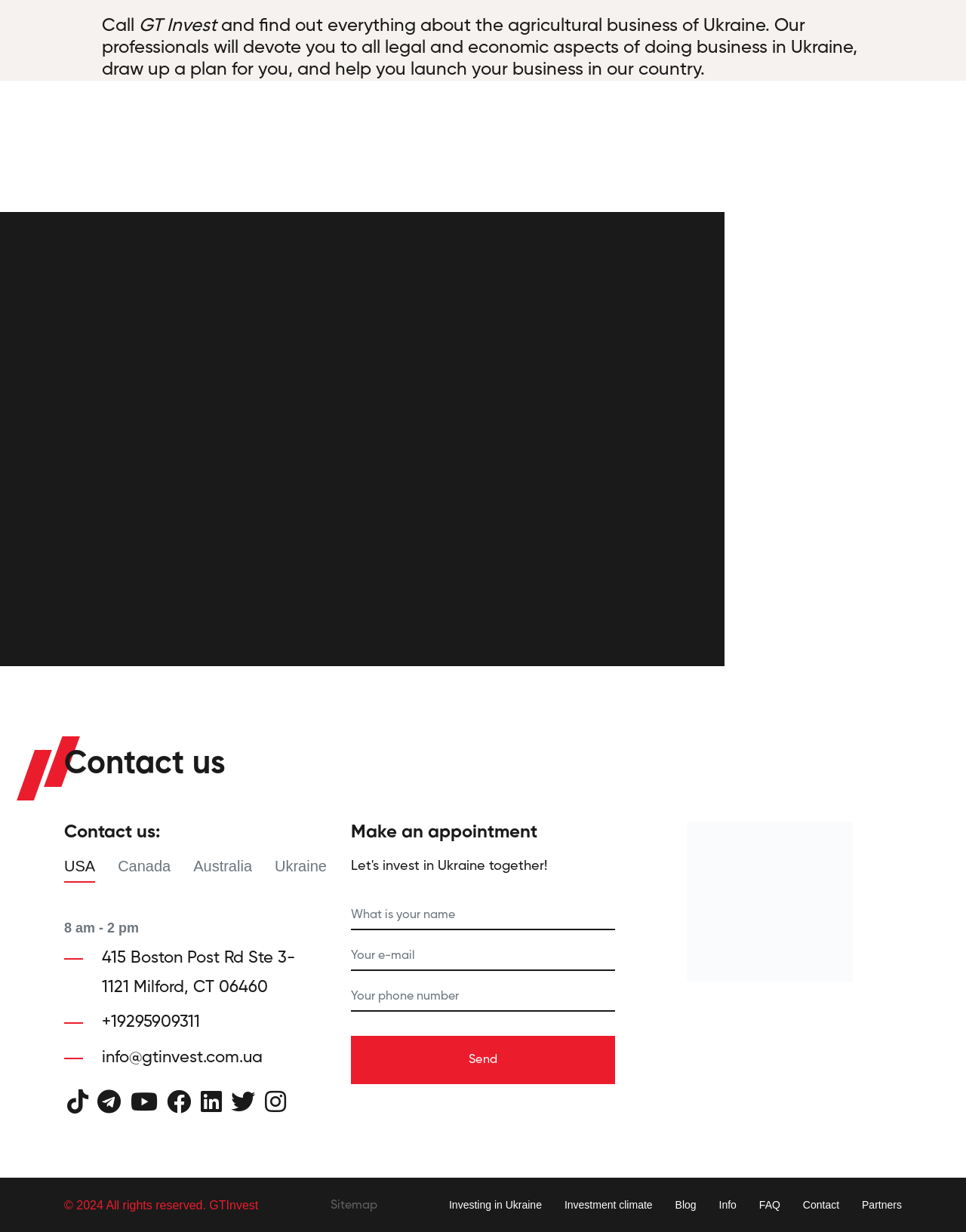From the webpage screenshot, predict the bounding box of the UI element that matches this description: "name="f_email" placeholder="Your e-mail"".

[0.363, 0.765, 0.637, 0.788]